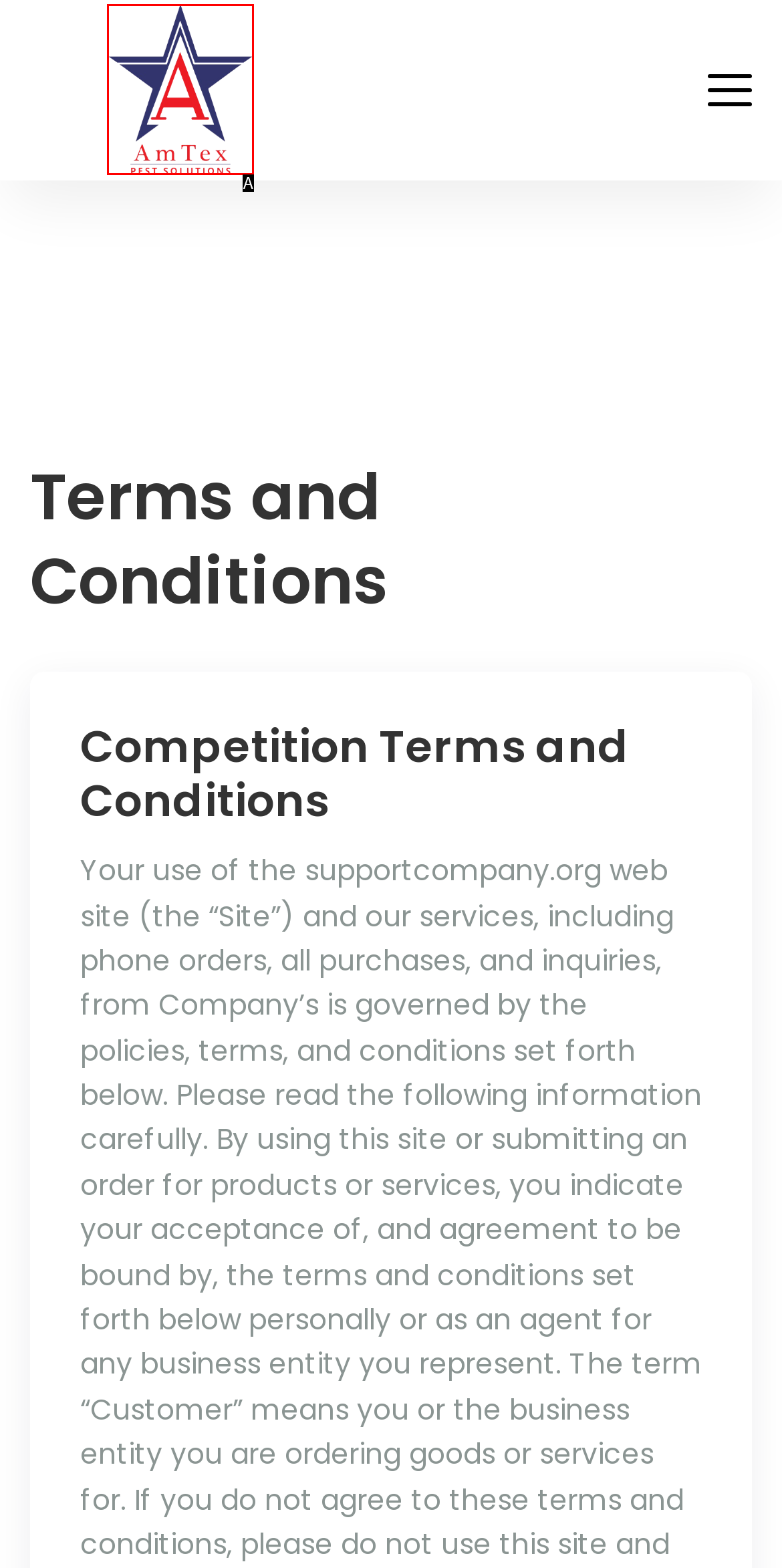Tell me which one HTML element best matches the description: alt="Amtex Pest Solutions"
Answer with the option's letter from the given choices directly.

A